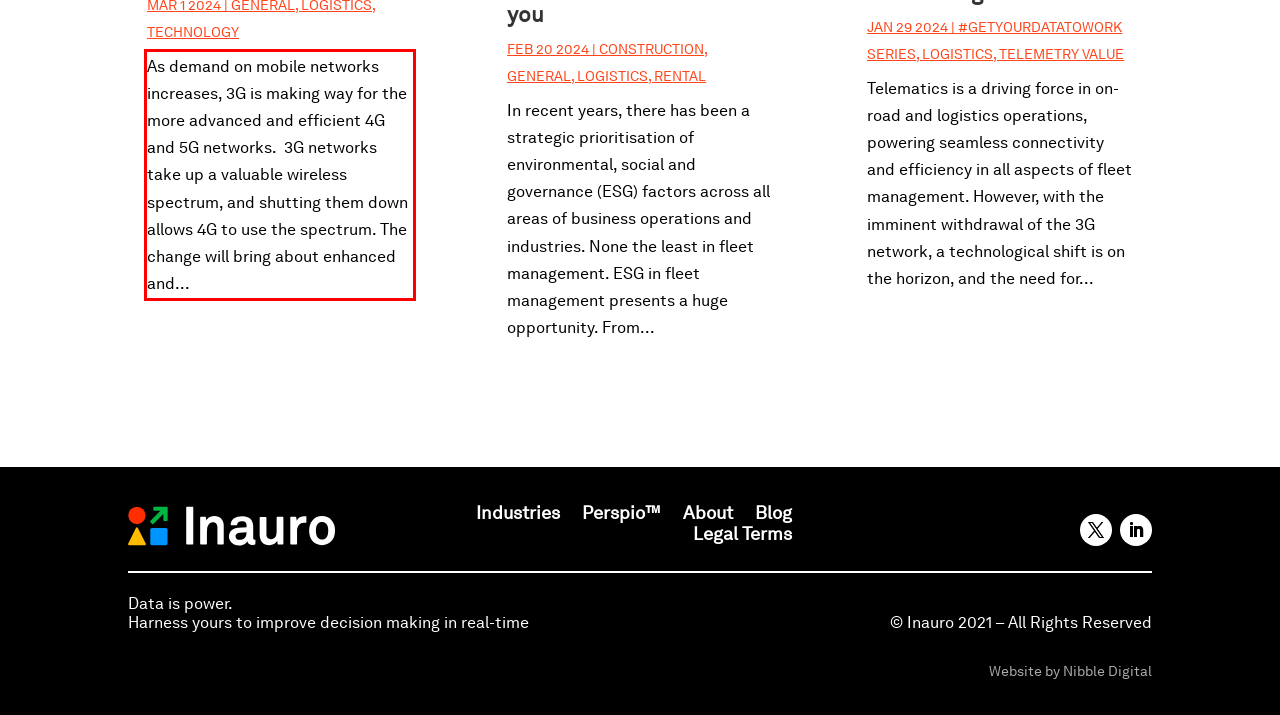Inspect the webpage screenshot that has a red bounding box and use OCR technology to read and display the text inside the red bounding box.

As demand on mobile networks increases, 3G is making way for the more advanced and efficient 4G and 5G networks. 3G networks take up a valuable wireless spectrum, and shutting them down allows 4G to use the spectrum. The change will bring about enhanced and...